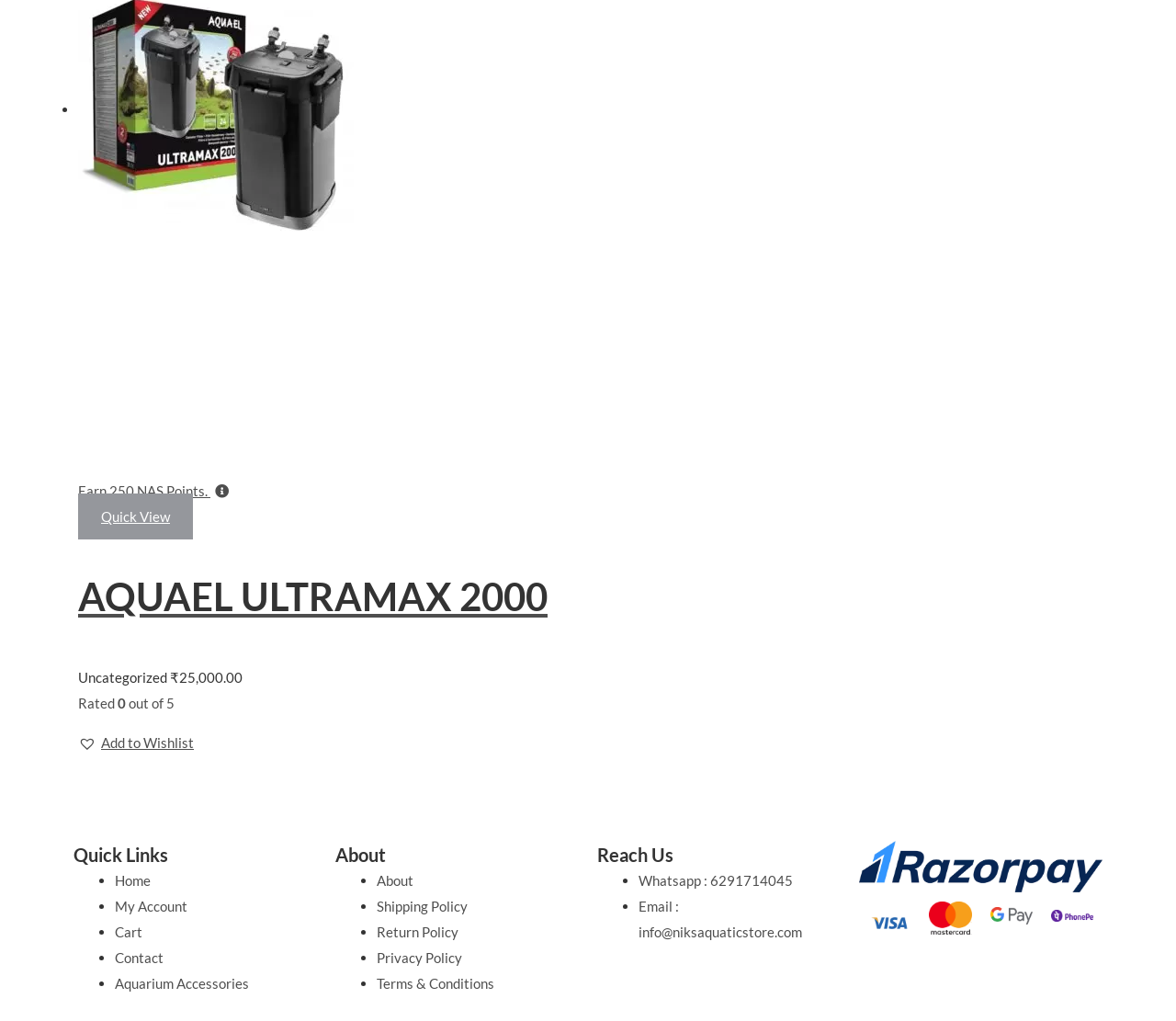Kindly provide the bounding box coordinates of the section you need to click on to fulfill the given instruction: "View the 'About' section".

[0.285, 0.824, 0.492, 0.851]